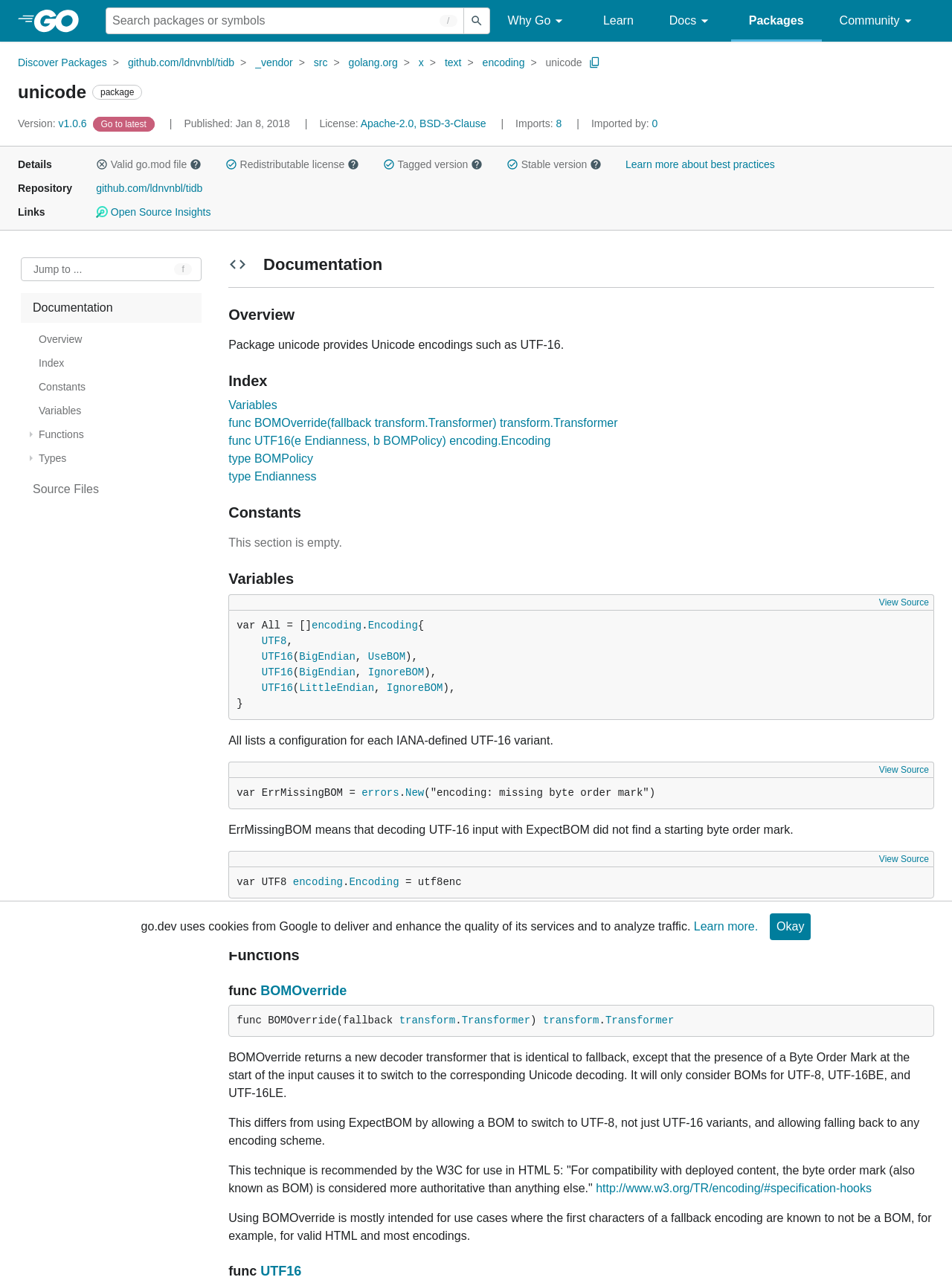Given the element description Apache-2.0, BSD-3-Clause, predict the bounding box coordinates for the UI element in the webpage screenshot. The format should be (top-left x, top-left y, bottom-right x, bottom-right y), and the values should be between 0 and 1.

[0.379, 0.092, 0.511, 0.101]